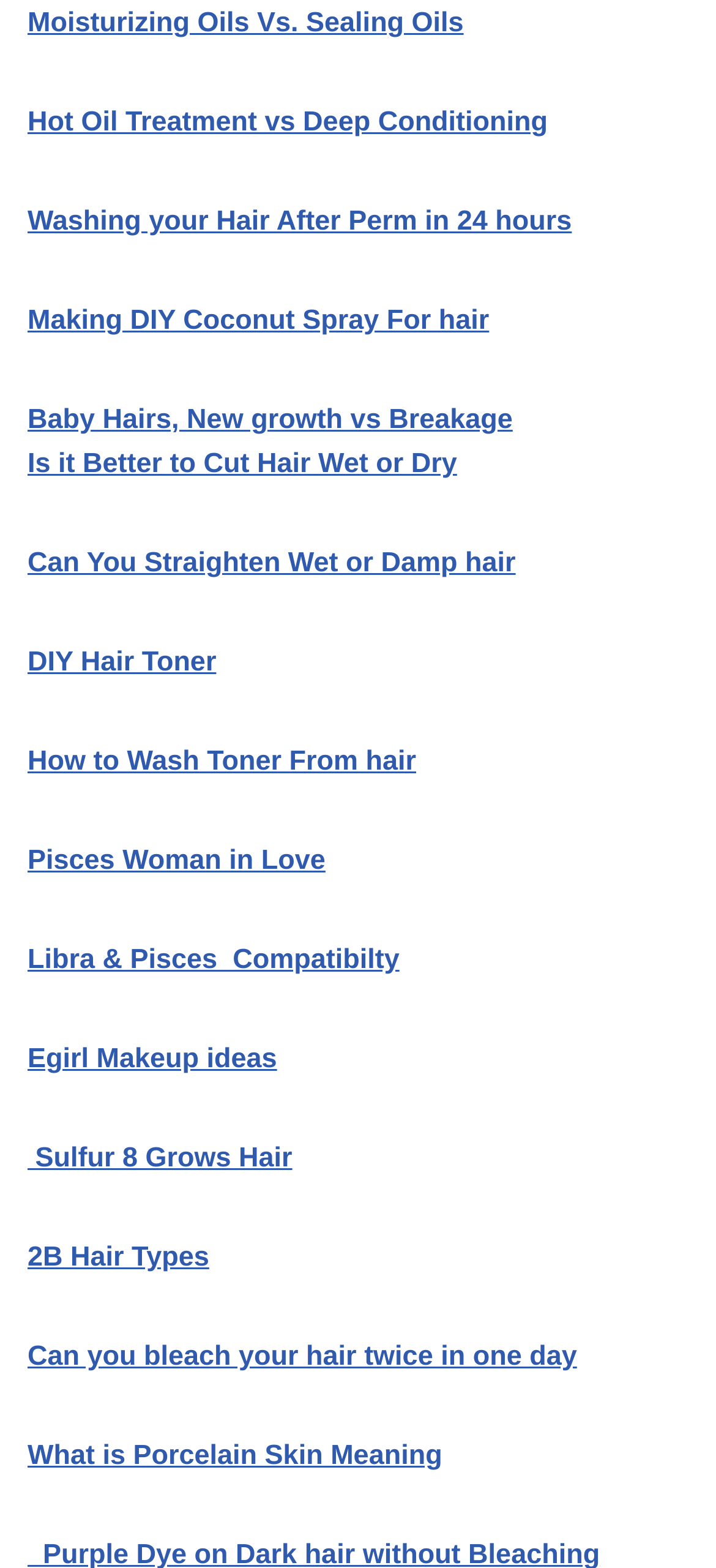Provide the bounding box coordinates for the UI element described in this sentence: "Moisturizing Oils Vs. Sealing Oils". The coordinates should be four float values between 0 and 1, i.e., [left, top, right, bottom].

[0.038, 0.005, 0.648, 0.025]